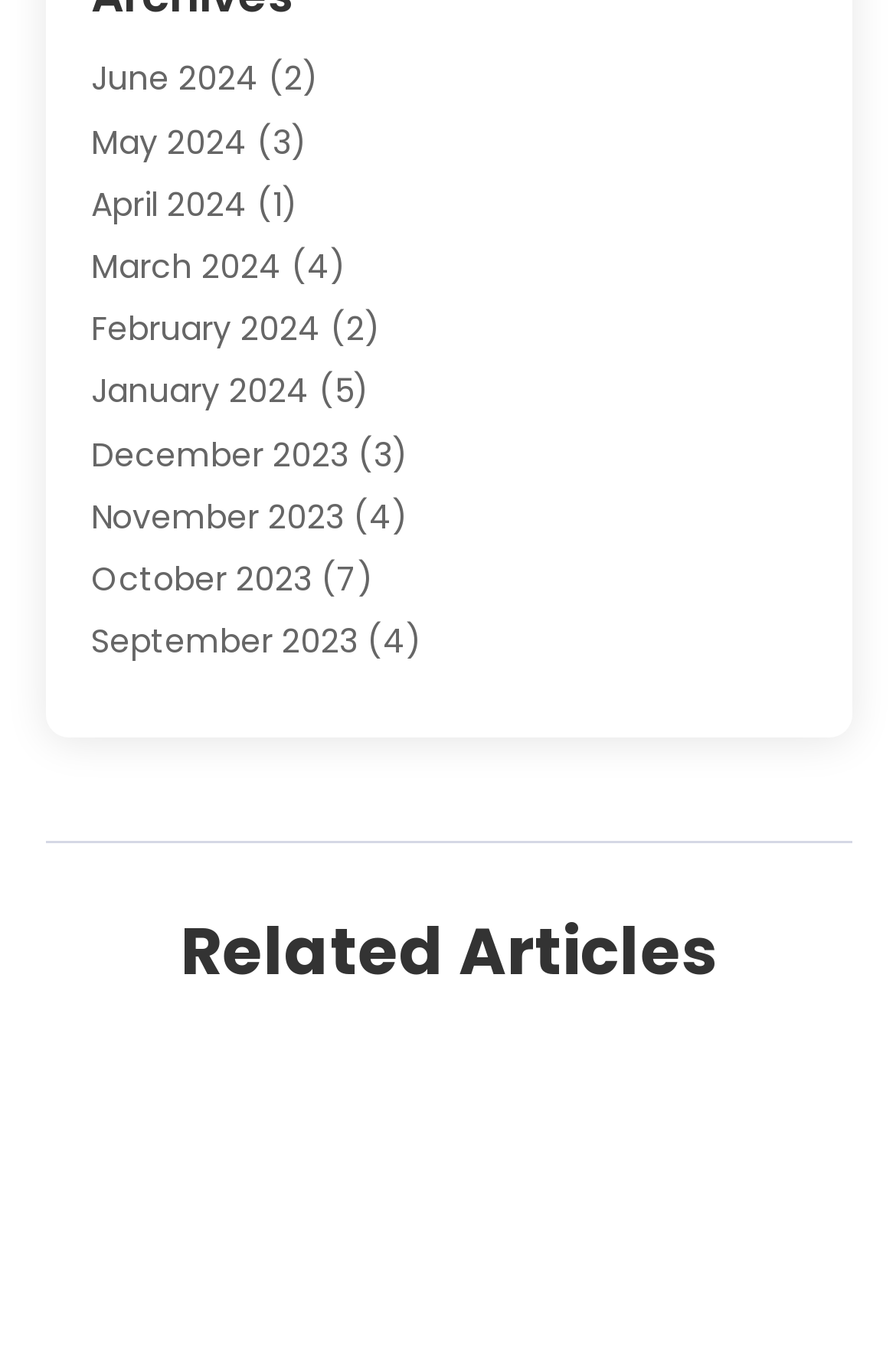Please locate the bounding box coordinates of the region I need to click to follow this instruction: "Visit Family Law Attorney".

[0.101, 0.141, 0.46, 0.175]